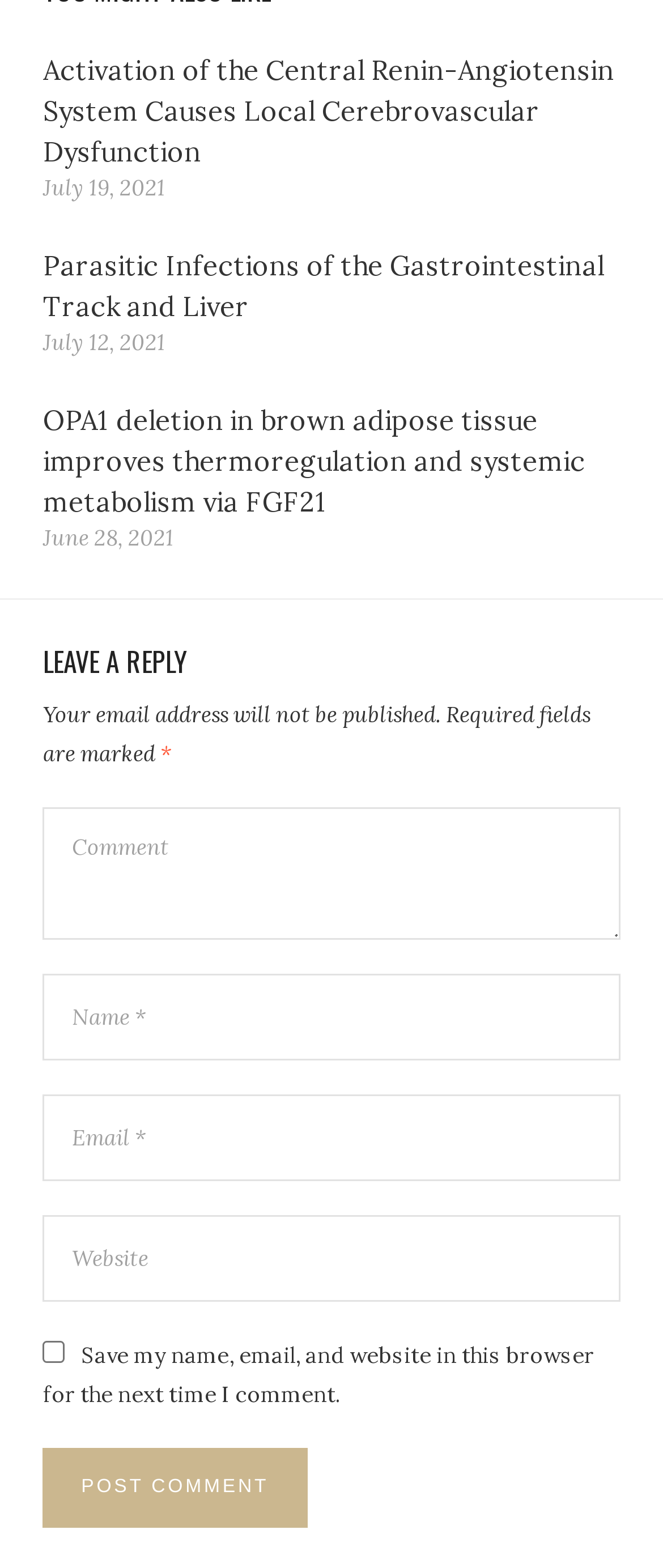Please specify the bounding box coordinates of the region to click in order to perform the following instruction: "Post a comment".

[0.065, 0.923, 0.463, 0.974]